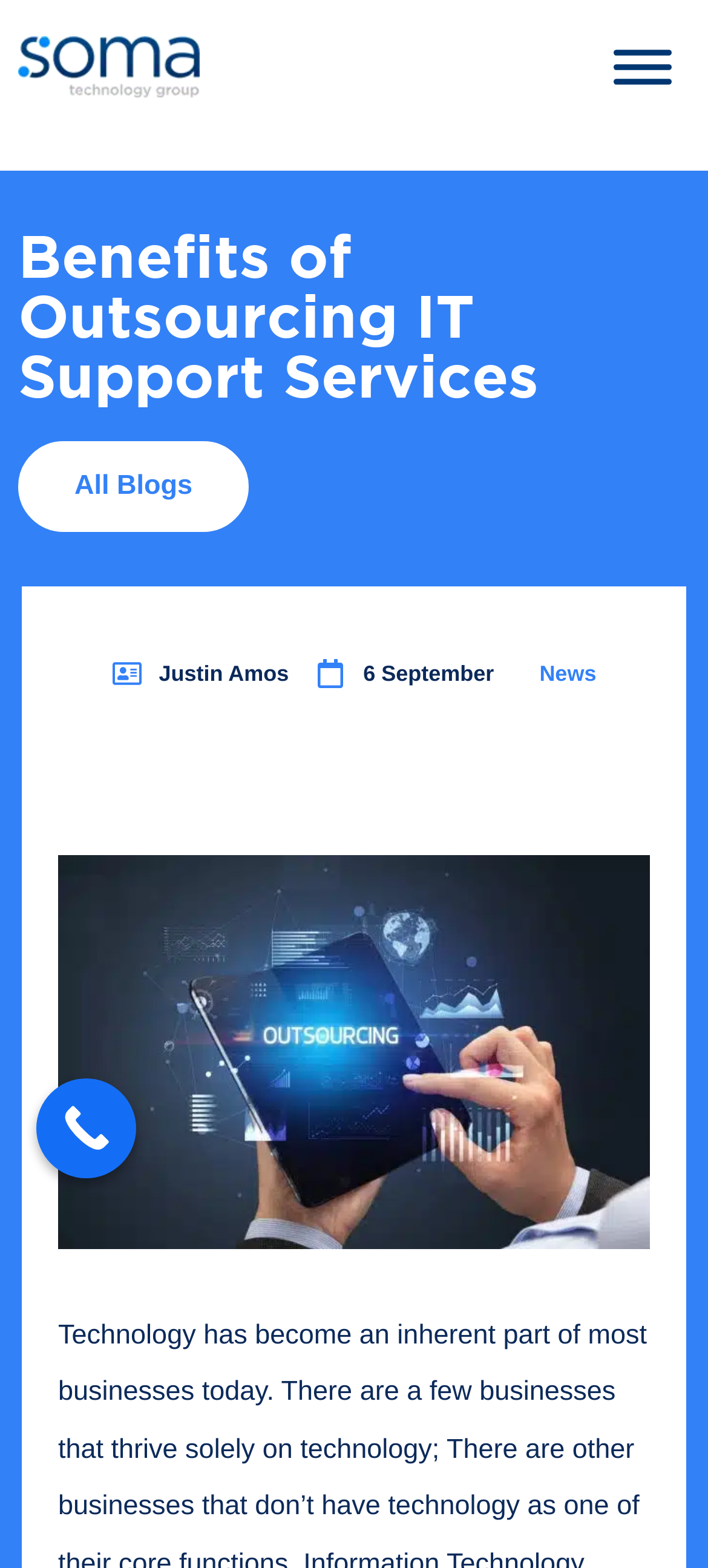Provide a one-word or short-phrase answer to the question:
Who is the author of the article?

Justin Amos